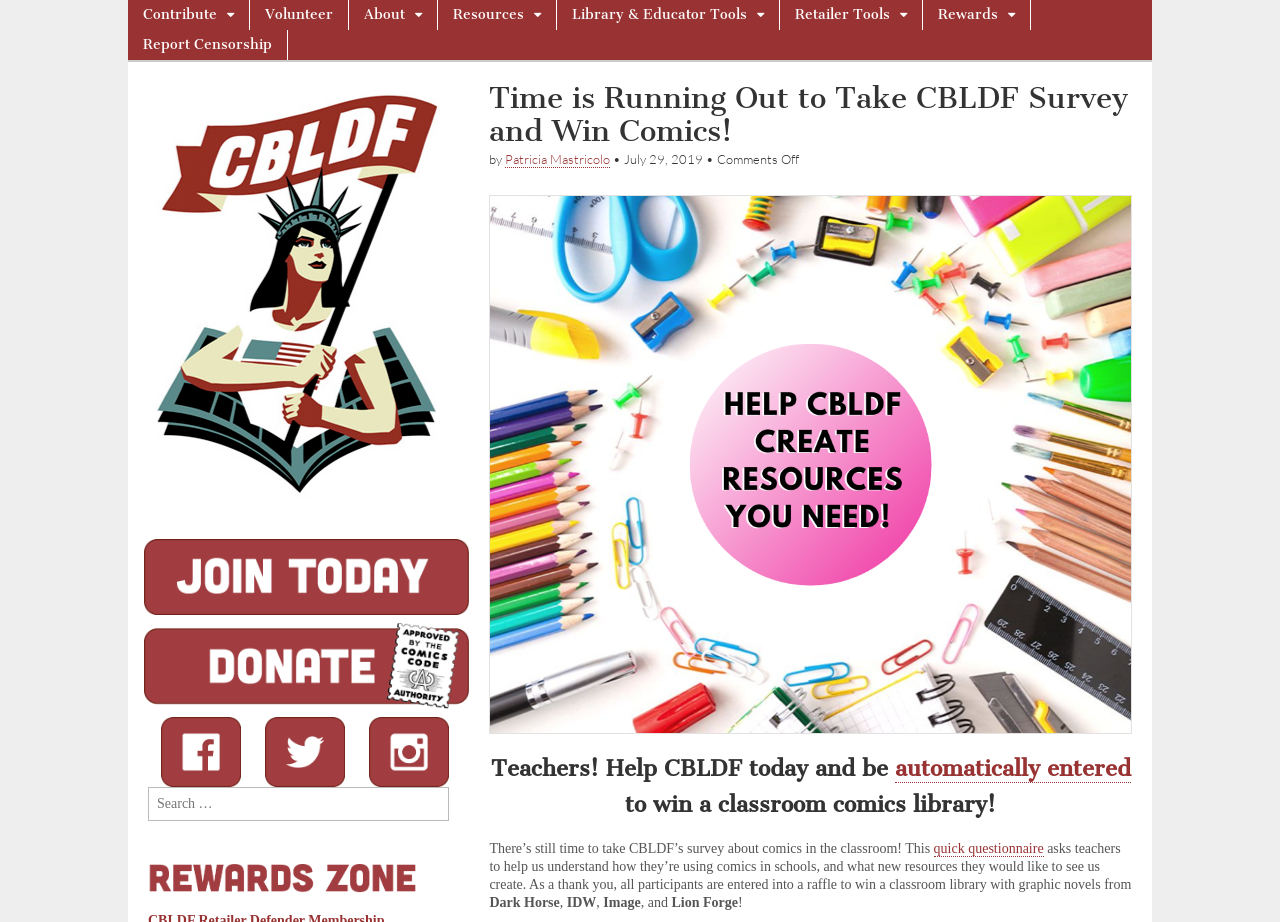What is the deadline for taking the survey?
Carefully analyze the image and provide a detailed answer to the question.

The webpage does not explicitly mention a deadline for taking the survey, but the title 'Time is Running Out to Take CBLDF Survey and Win Comics!' suggests that there is a limited time to participate.